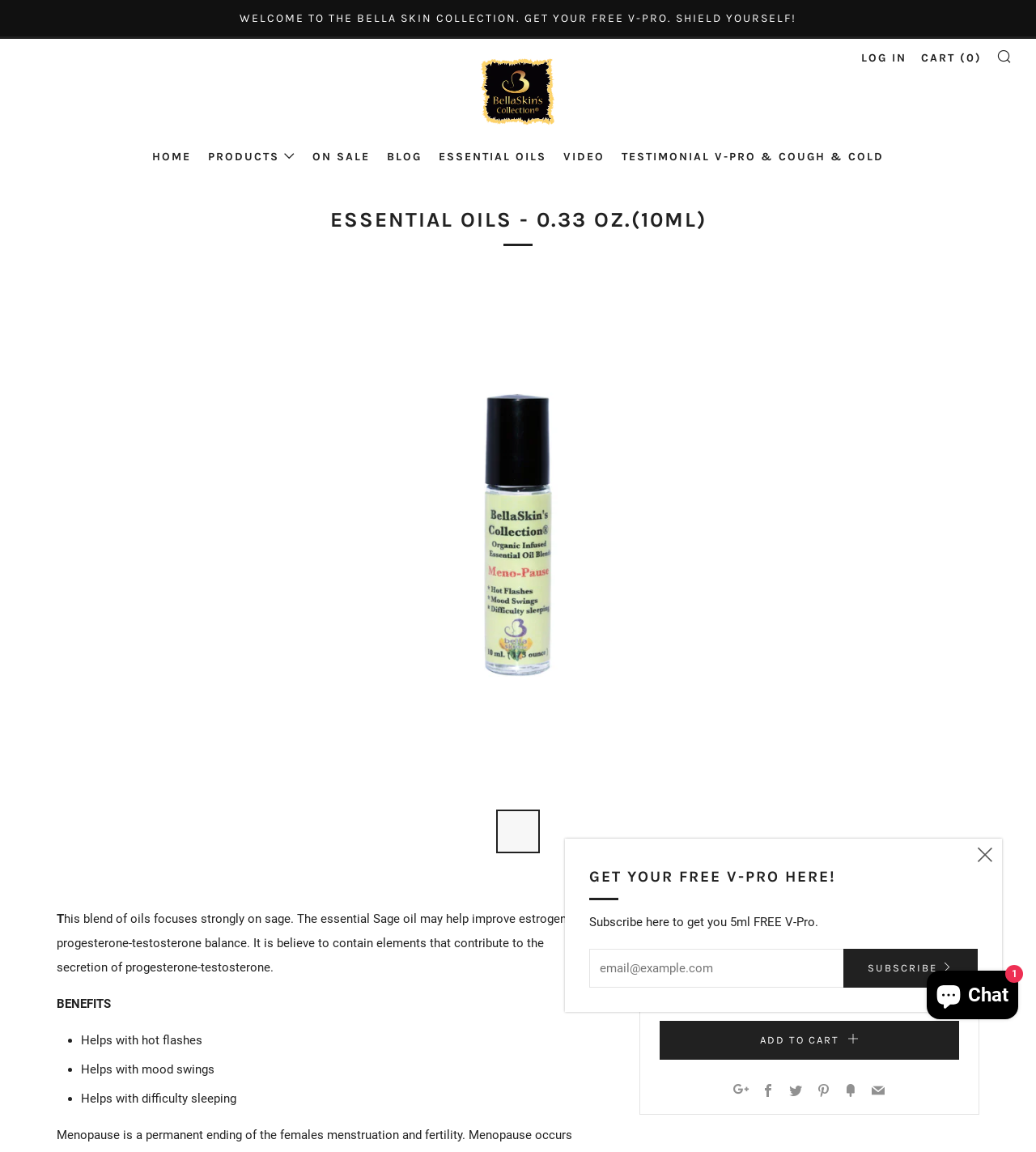Extract the main headline from the webpage and generate its text.

ESSENTIAL OILS - 0.33 OZ.(10ML)